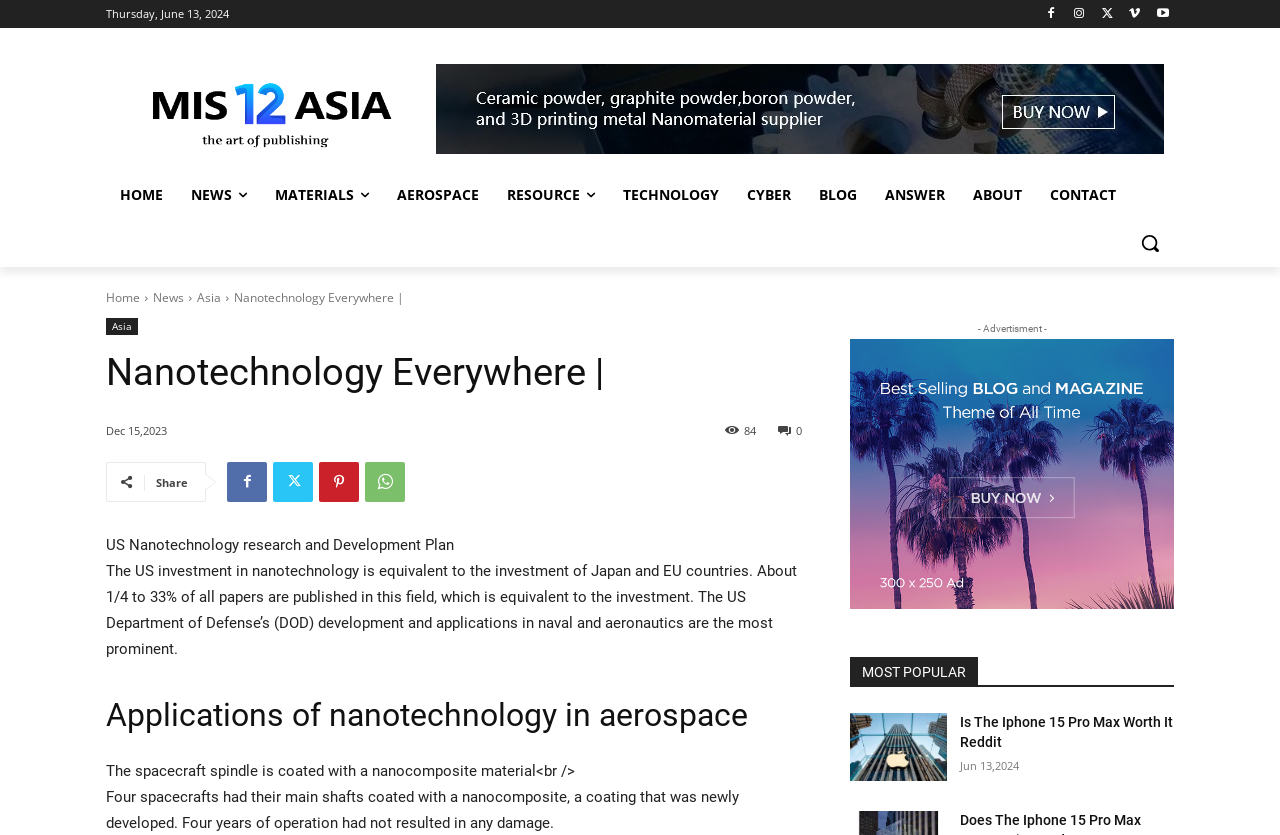What is the category of the article 'Is The Iphone 15 Pro Max Worth It Reddit'?
Could you give a comprehensive explanation in response to this question?

I found the answer by looking at the section of the webpage where the article is listed, which is labeled as 'MOST POPULAR'. This suggests that the article is one of the most popular ones on the website.